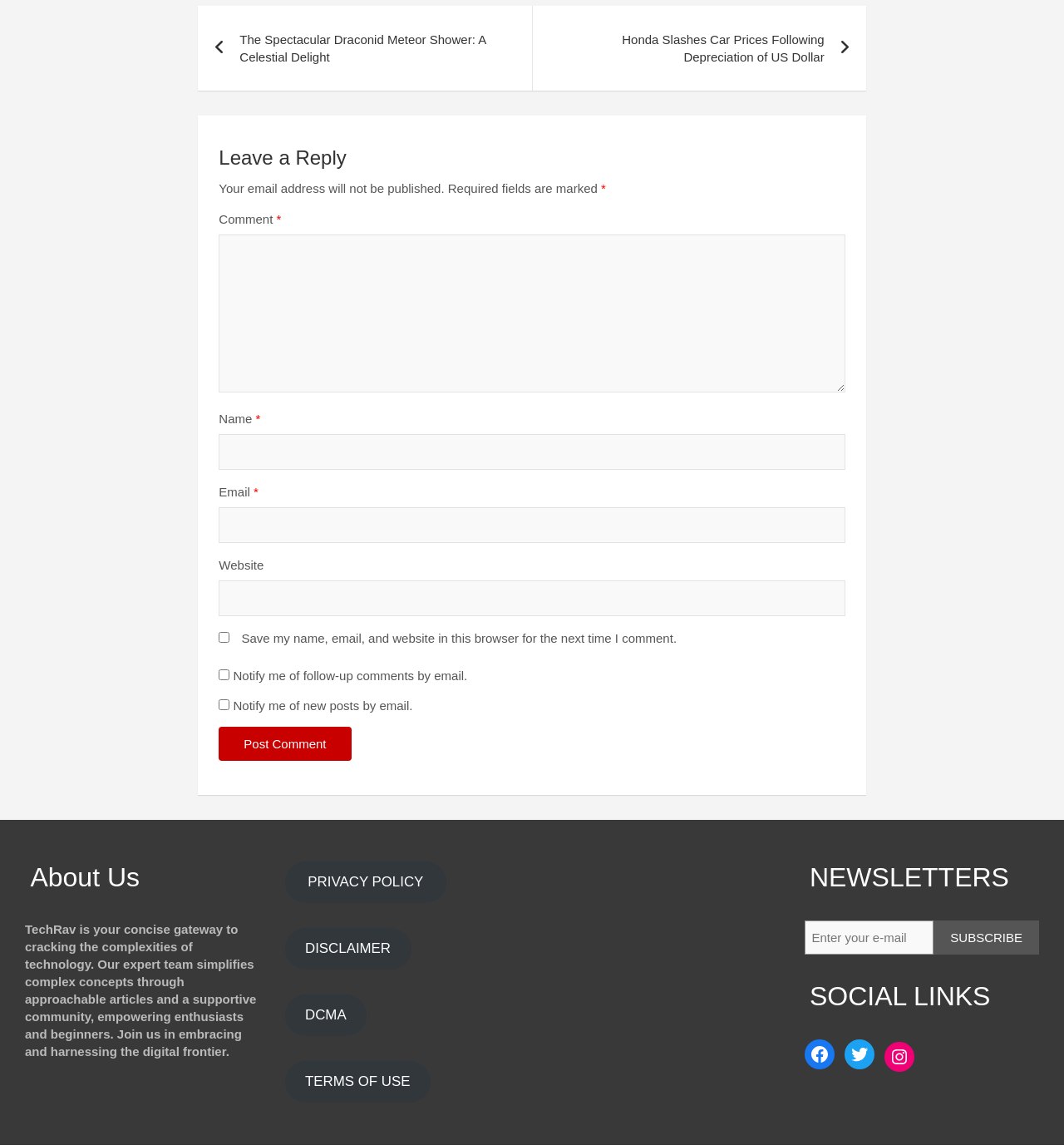Locate the UI element described by parent_node: Name * name="author" in the provided webpage screenshot. Return the bounding box coordinates in the format (top-left x, top-left y, bottom-right x, bottom-right y), ensuring all values are between 0 and 1.

[0.206, 0.379, 0.794, 0.41]